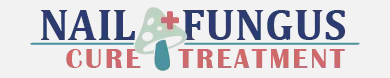Look at the image and answer the question in detail:
What symbolizes a natural approach in the logo?

The design incorporates a stylized mushroom icon, which symbolizes a natural approach to addressing fungal issues, alongside a medical cross, suggesting a connection to health and treatment.